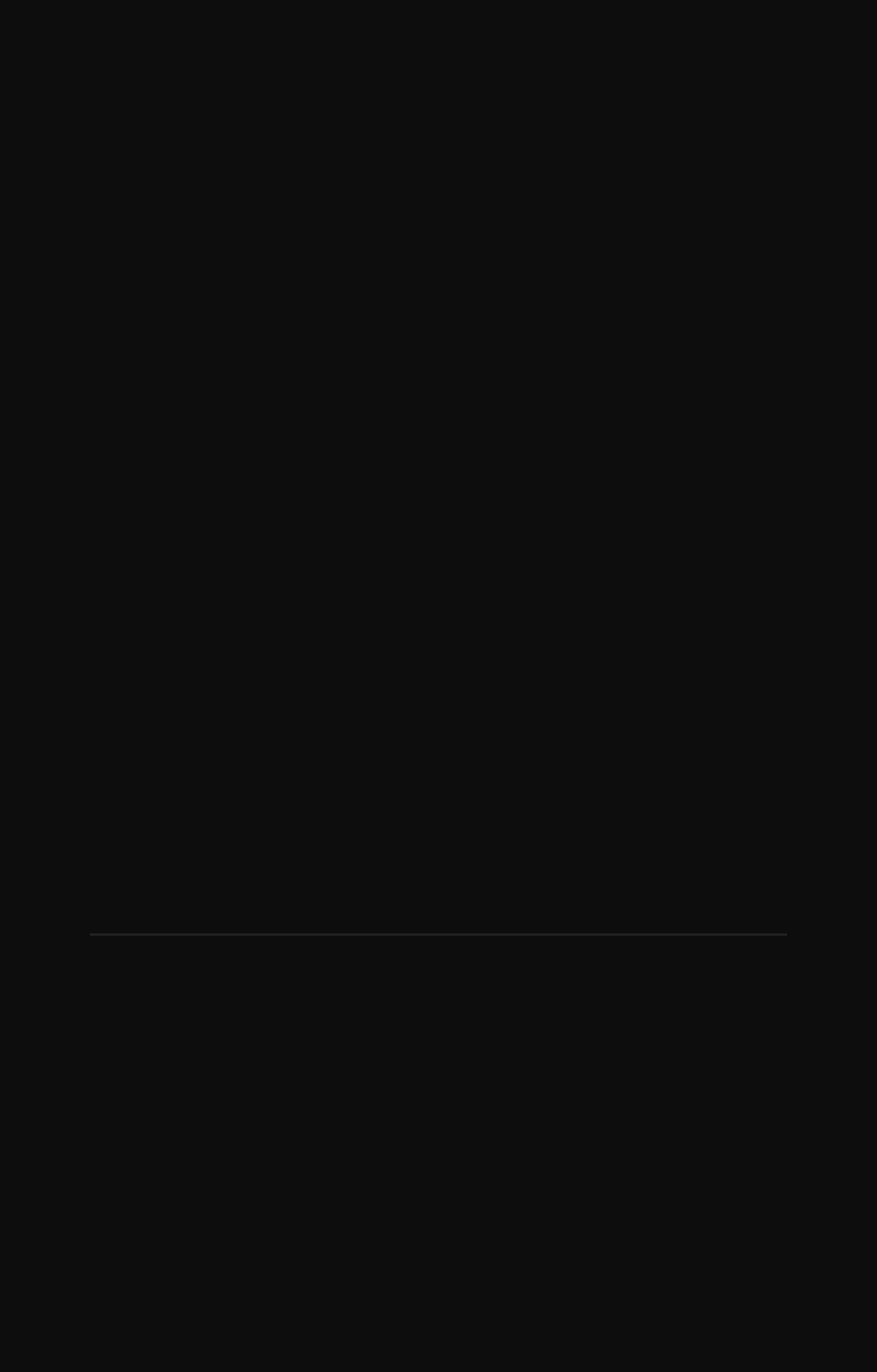Answer the question below in one word or phrase:
What is the orientation of the separator?

horizontal